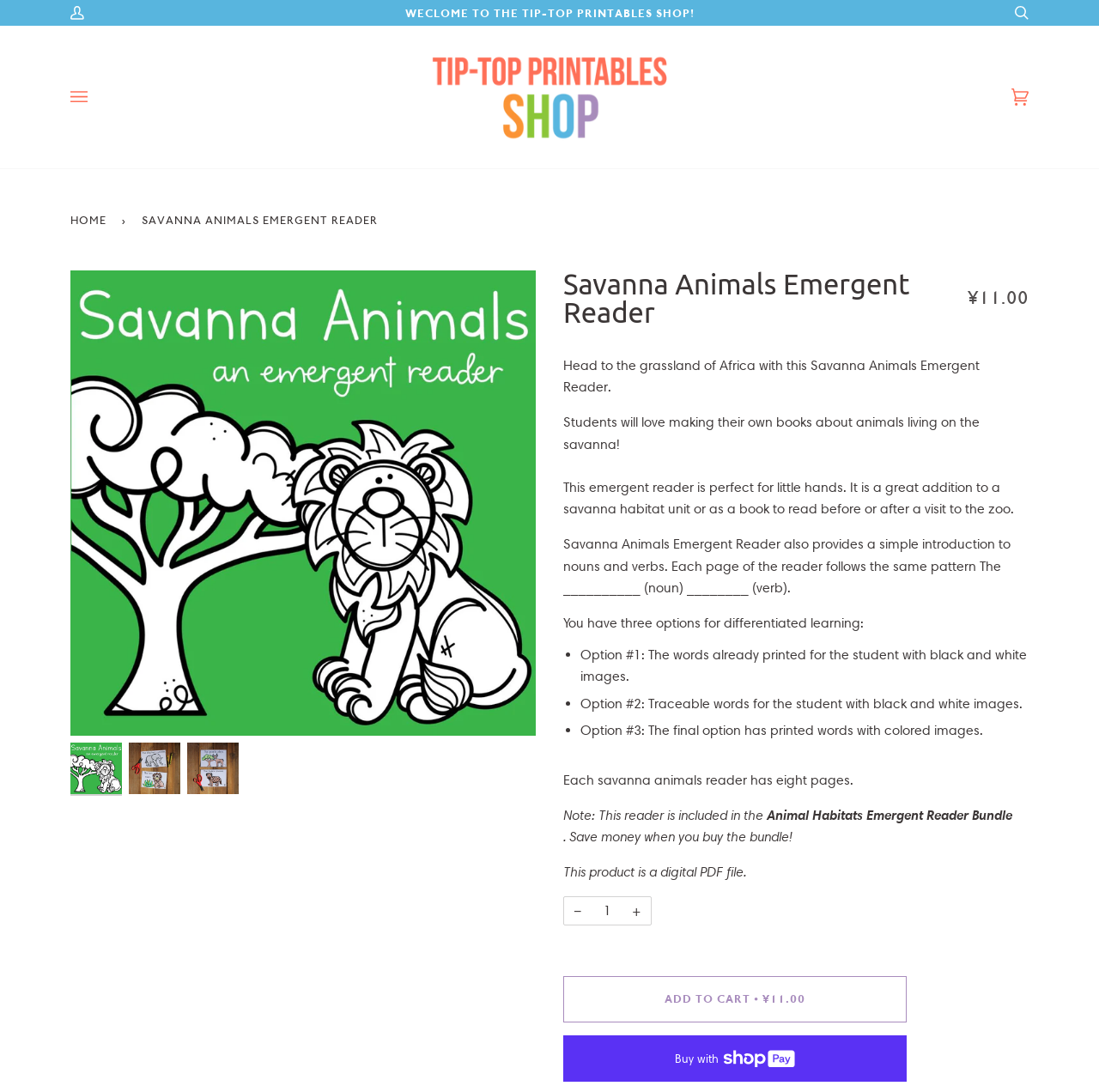Answer briefly with one word or phrase:
What are the options for differentiated learning?

Three options